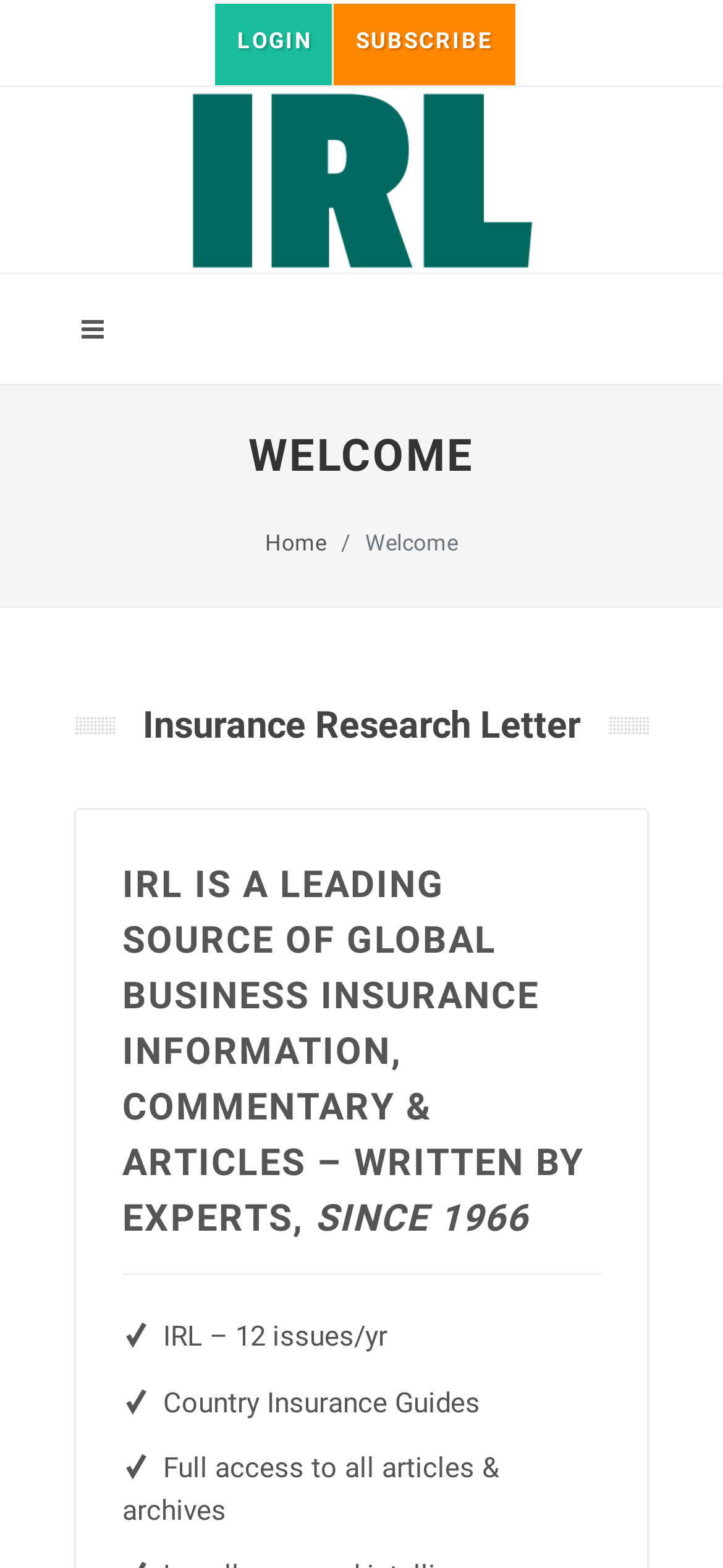Please determine the bounding box coordinates for the UI element described here. Use the format (top-left x, top-left y, bottom-right x, bottom-right y) with values bounded between 0 and 1: alt="IRL Logo"

[0.259, 0.056, 0.741, 0.174]